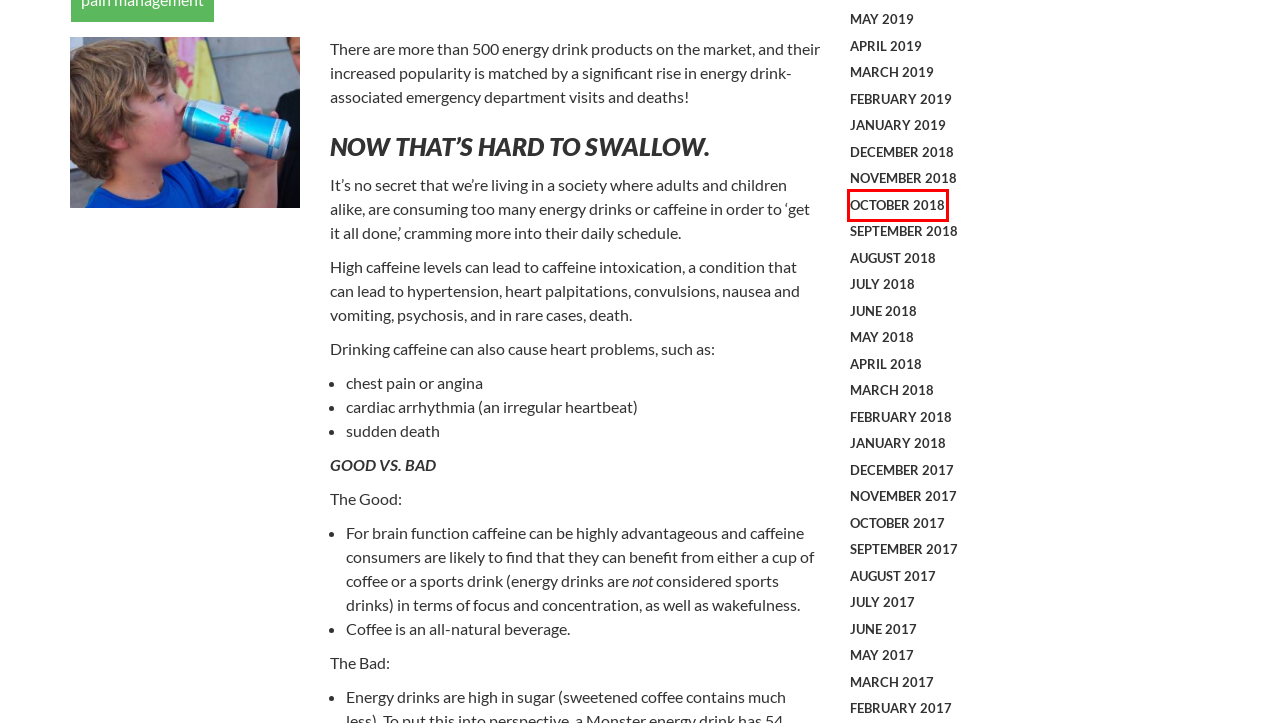Review the webpage screenshot and focus on the UI element within the red bounding box. Select the best-matching webpage description for the new webpage that follows after clicking the highlighted element. Here are the candidates:
A. June 2018 - Michigan Sports and Spine Center
B. June 2017 - Michigan Sports and Spine Center
C. August 2017 - Michigan Sports and Spine Center
D. March 2018 - Michigan Sports and Spine Center
E. January 2018 - Michigan Sports and Spine Center
F. April 2018 - Michigan Sports and Spine Center
G. October 2018 - Michigan Sports and Spine Center
H. August 2018 - Michigan Sports and Spine Center

G